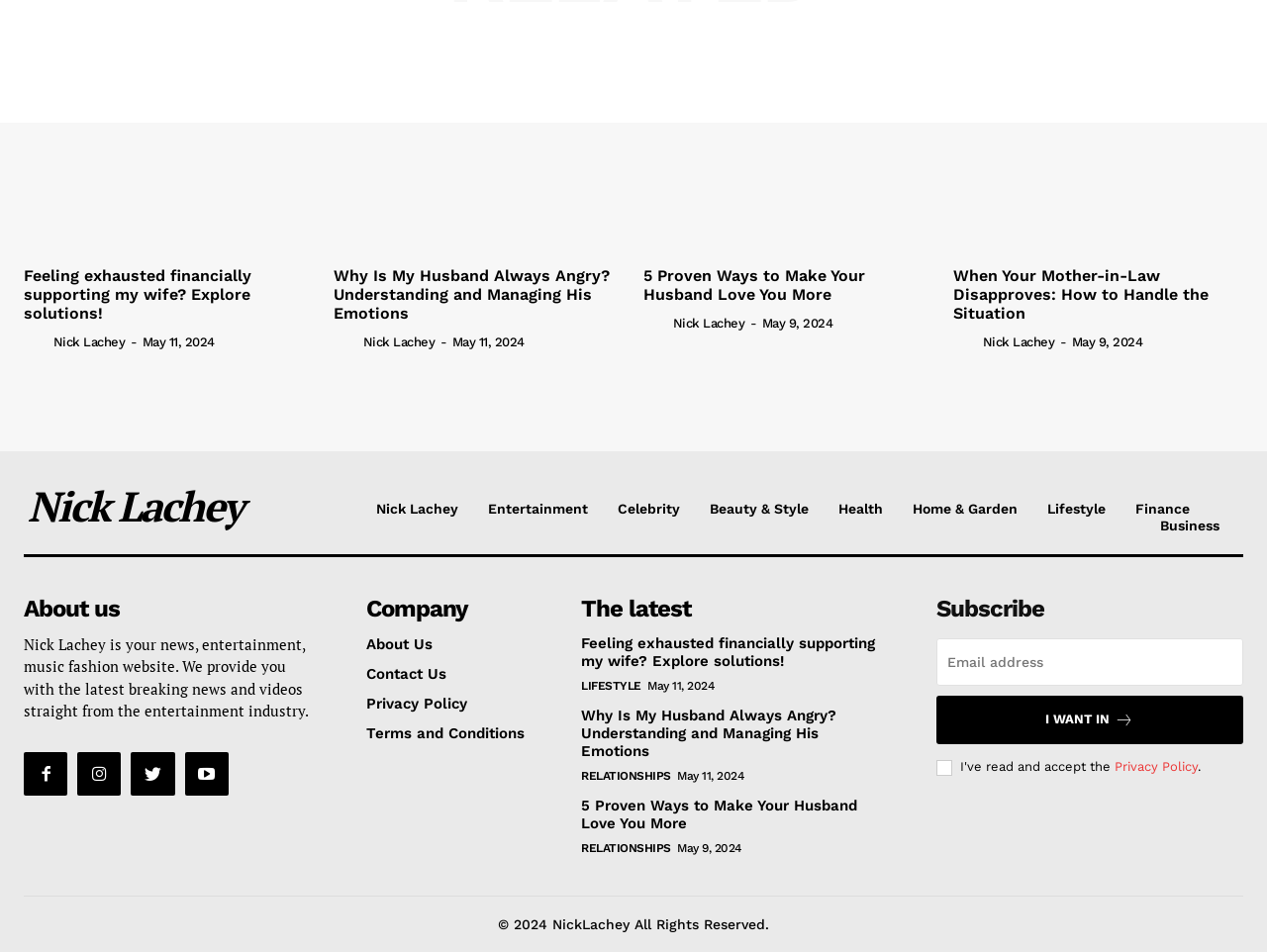Please provide a brief answer to the question using only one word or phrase: 
What is the date of the article '5 Proven Ways to Make Your Husband Love You More'?

May 9, 2024